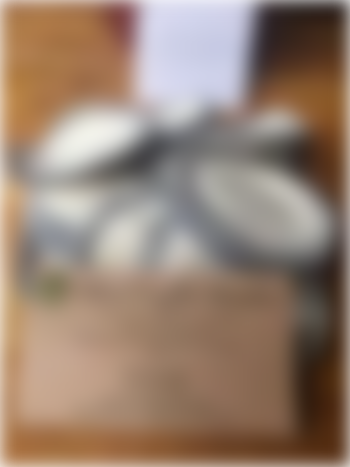Offer an in-depth caption for the image presented.

The image showcases a beautiful, neatly wrapped package containing reusable hemp cotton rounds. The rounds are arranged within a natural-looking, eco-friendly container, surrounded by a decorative ribbon. The package appears to emphasize sustainability and the shift away from disposable items, aligning with the trend of minimizing plastic waste. A note or label is attached, likely providing information or a personal message about the contents. This presentation reflects a thoughtful approach to reducing environmental impact while encouraging the use of reusable products in daily routines.